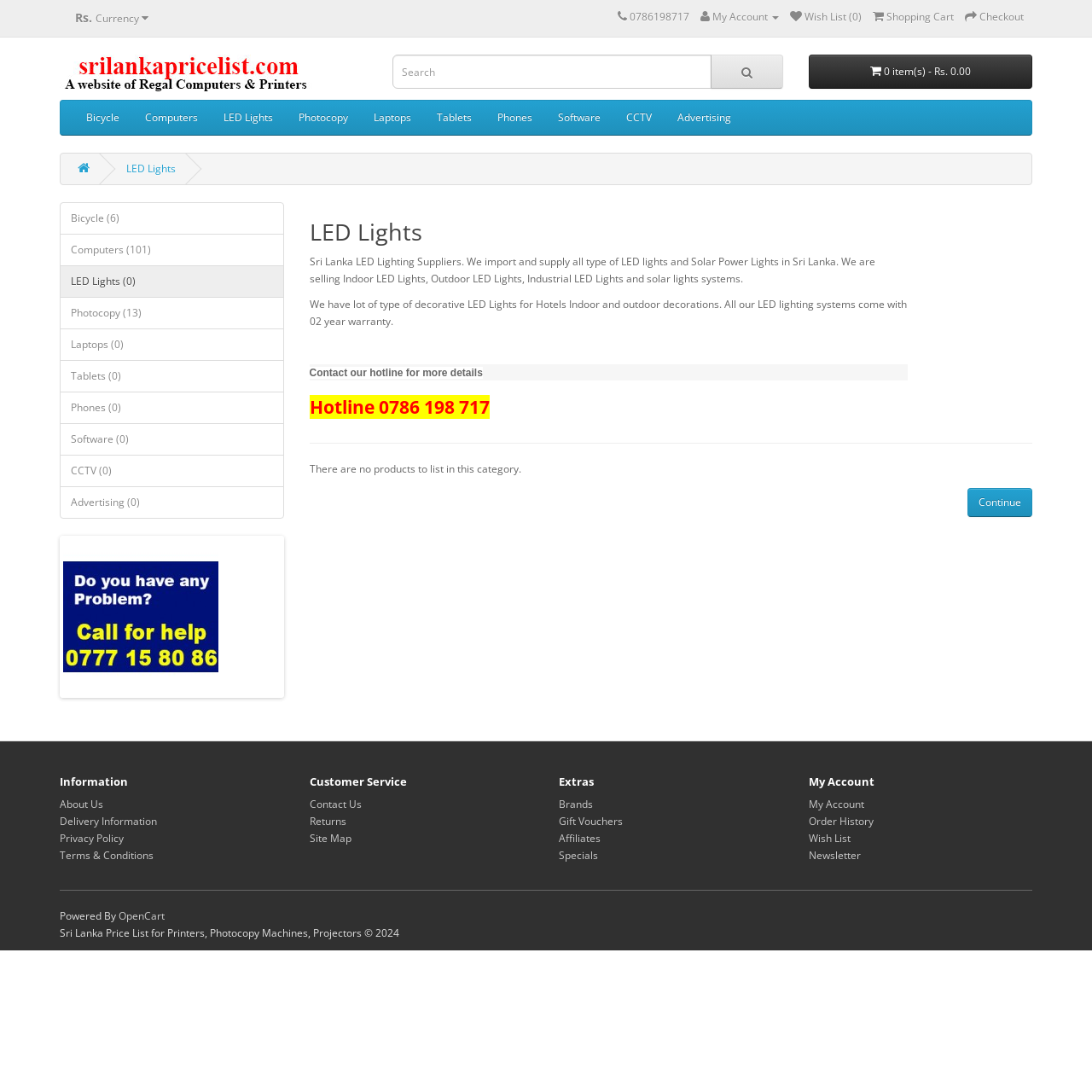Construct a comprehensive caption that outlines the webpage's structure and content.

This webpage is an e-commerce platform for LED lighting systems and solar power lights in Sri Lanka. At the top, there is a navigation bar with several links, including "My Account", "Wish List", "Shopping Cart", and "Checkout". Below the navigation bar, there is a search bar with a button and a currency selector.

On the left side, there is a list of categories, including "Bicycle", "Computers", "LED Lights", and more. Each category has a number of items in parentheses. Below the categories, there is a section with links to "Online Store hotline in Sri Lanka" and "HP Banner", both of which have accompanying images.

The main content area is divided into several sections. The first section has a heading "LED Lights" and a brief description of the company's services, including importing and supplying LED lights and solar power lights. The second section has a heading "Contact our hotline for more details" and provides a hotline number.

Below these sections, there is a separator line, followed by a message indicating that there are no products to list in this category. There is also a "Continue" button.

At the bottom of the page, there are three columns of links. The first column is labeled "Information" and includes links to "About Us", "Delivery Information", and more. The second column is labeled "Customer Service" and includes links to "Contact Us", "Returns", and more. The third column is labeled "Extras" and includes links to "Brands", "Gift Vouchers", and more.

Finally, there is a footer section with a separator line, a "Powered By" message with a link to OpenCart, and a copyright notice.